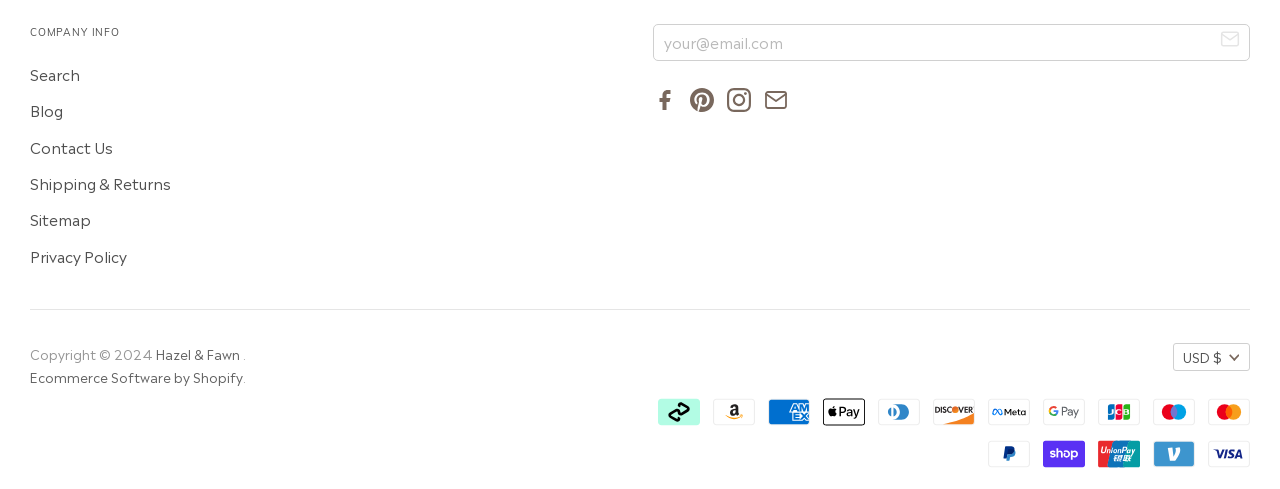Please identify the bounding box coordinates for the region that you need to click to follow this instruction: "View blog".

[0.023, 0.201, 0.049, 0.248]